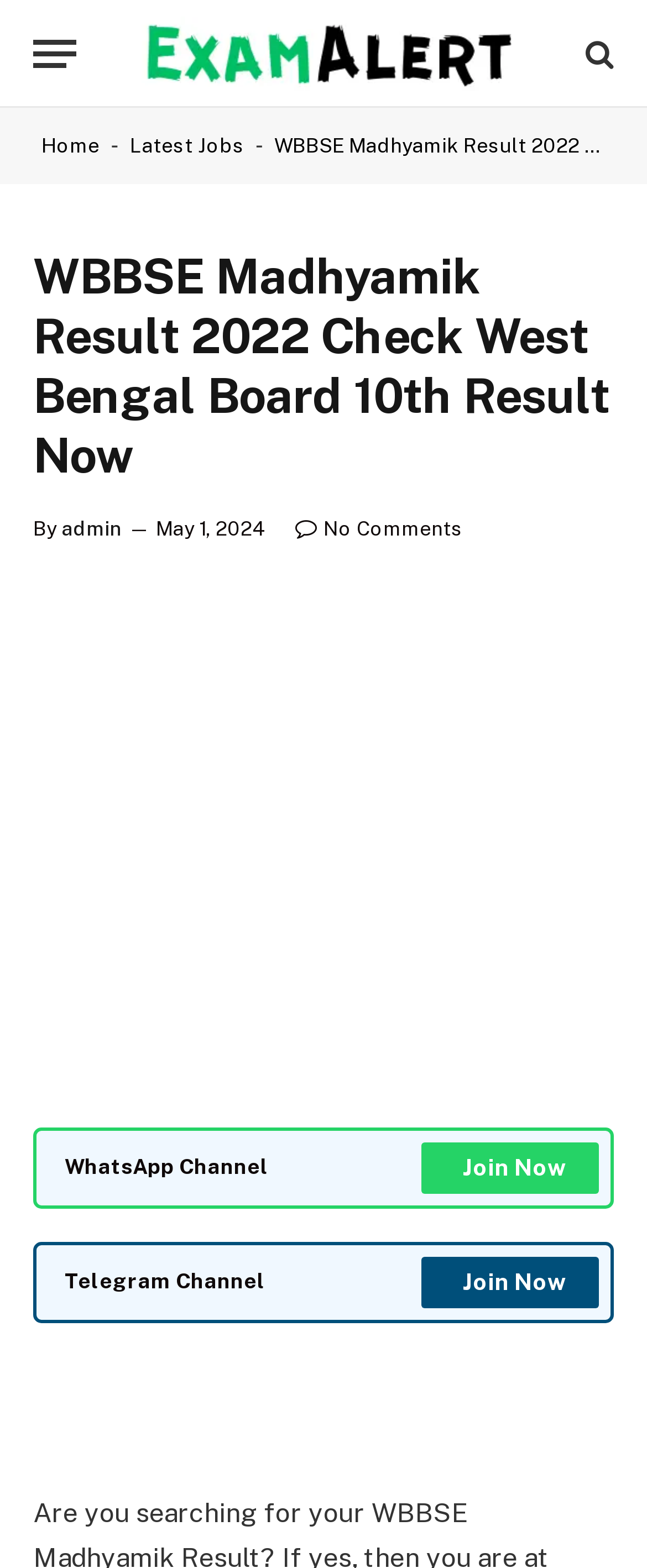Please locate the bounding box coordinates of the element's region that needs to be clicked to follow the instruction: "Join the Telegram Channel". The bounding box coordinates should be provided as four float numbers between 0 and 1, i.e., [left, top, right, bottom].

[0.651, 0.802, 0.926, 0.834]